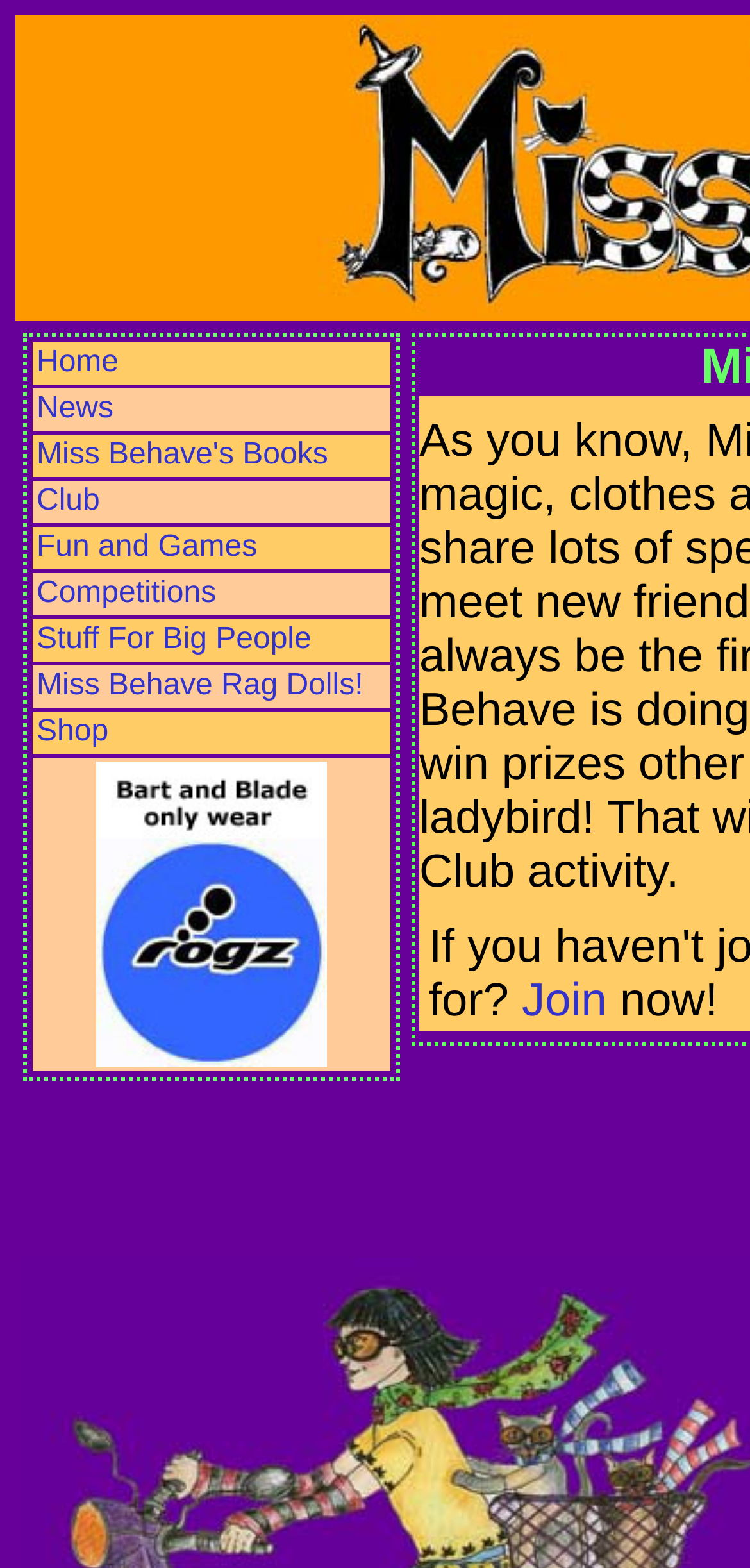Provide a short answer to the following question with just one word or phrase: What is the category of 'Miss Behave Rag Dolls!'?

Stuff for kids